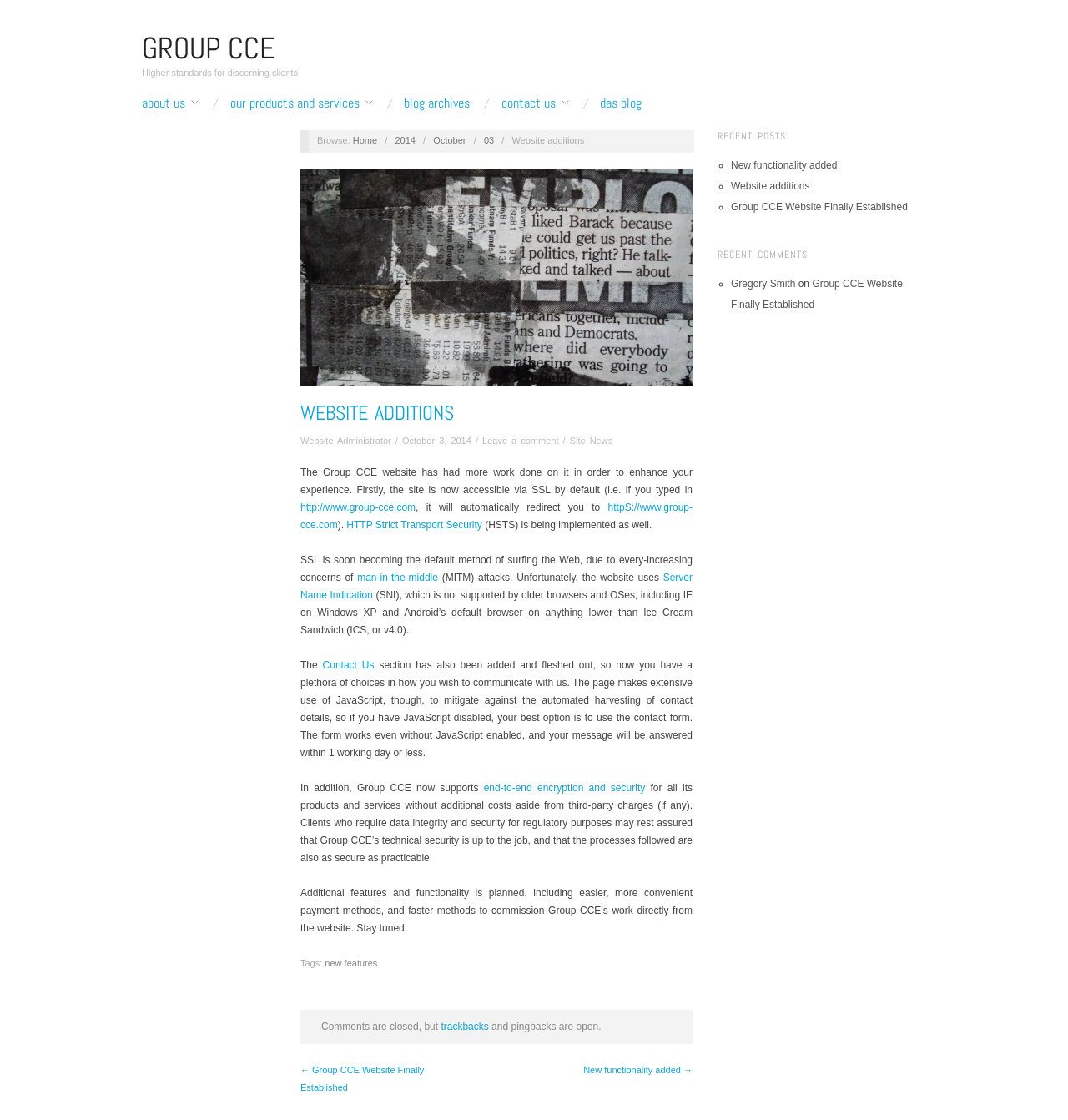What is the website's new default method of surfing?
Refer to the image and give a detailed answer to the query.

The website's new default method of surfing is SSL, as mentioned in the text 'SSL is soon becoming the default method of surfing the Web, due to every-increasing concerns of man-in-the-middle (MITM) attacks.'